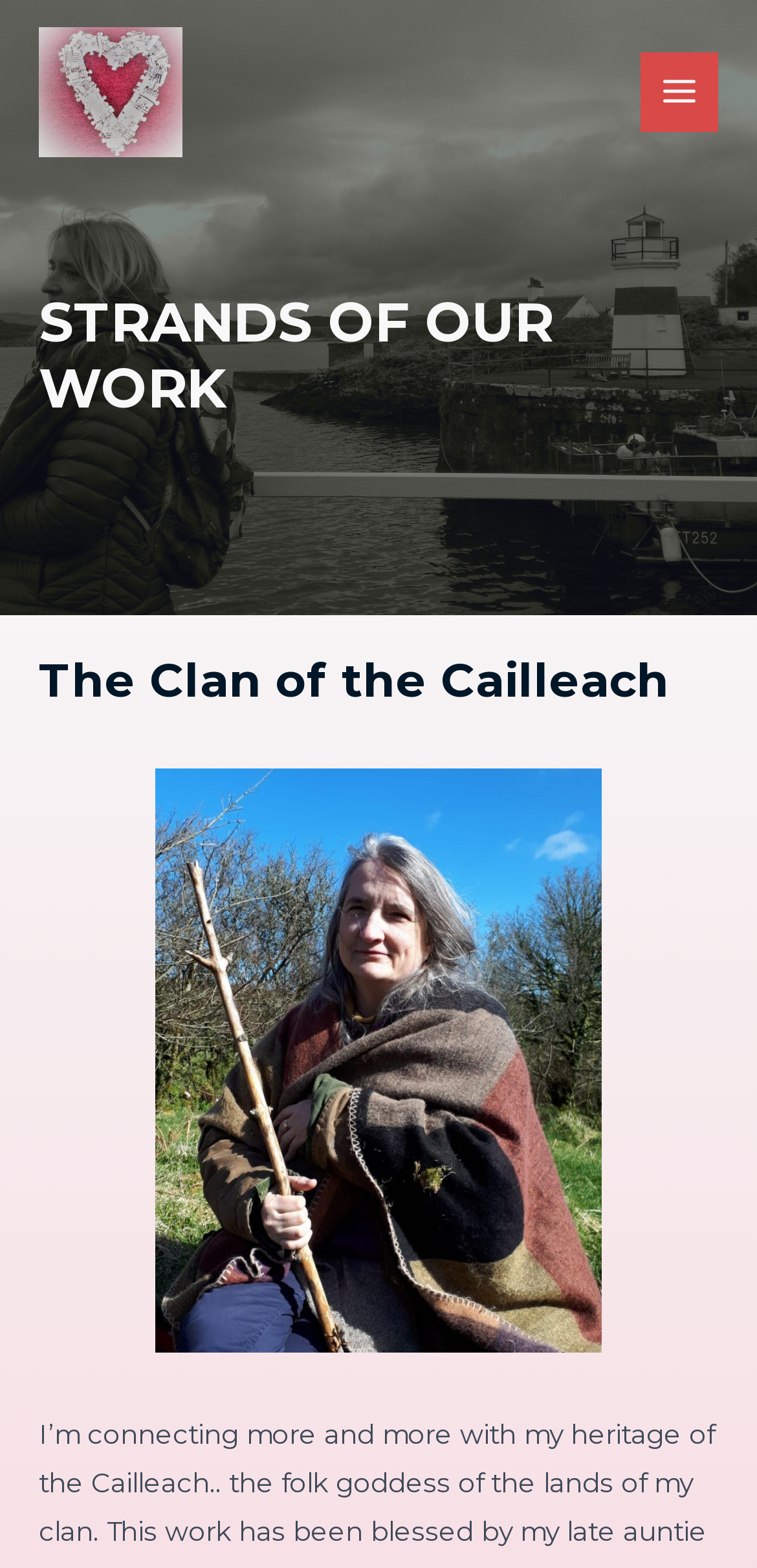Please identify the webpage's heading and generate its text content.

STRANDS OF OUR WORK